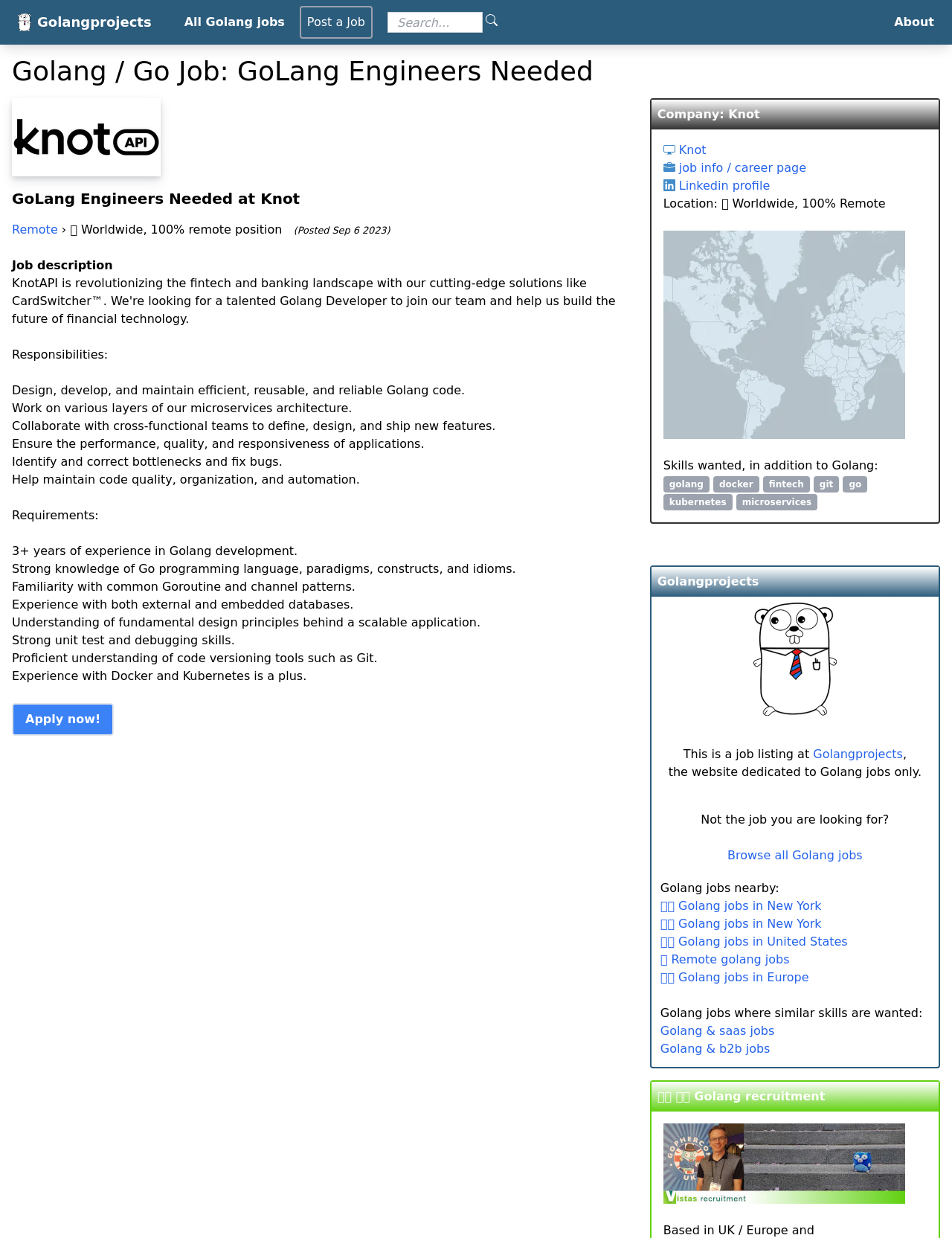Specify the bounding box coordinates (top-left x, top-left y, bottom-right x, bottom-right y) of the UI element in the screenshot that matches this description: All Golang jobs

[0.187, 0.001, 0.305, 0.035]